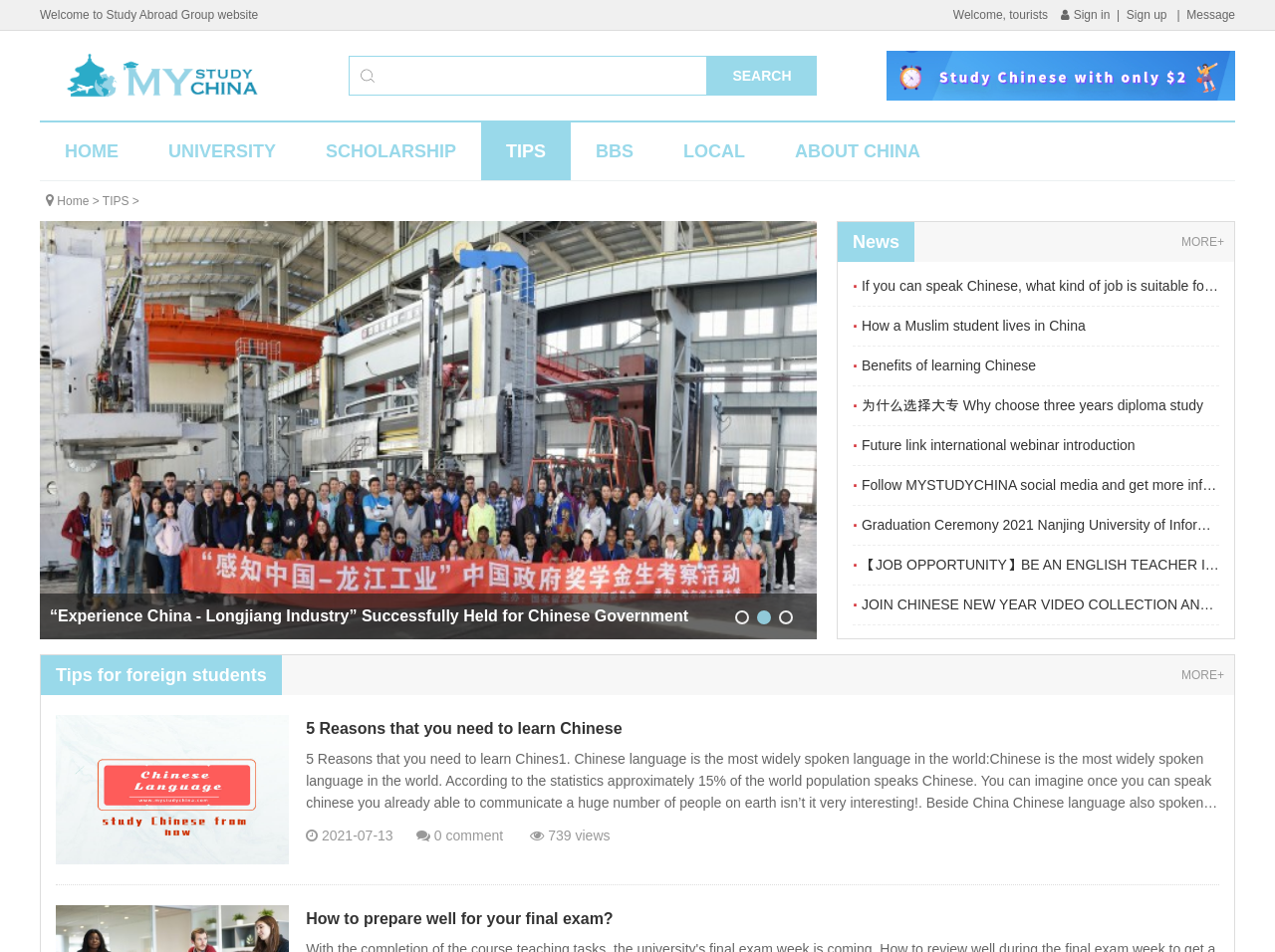Please answer the following question using a single word or phrase: What is the name of the website?

Study Abroad Group